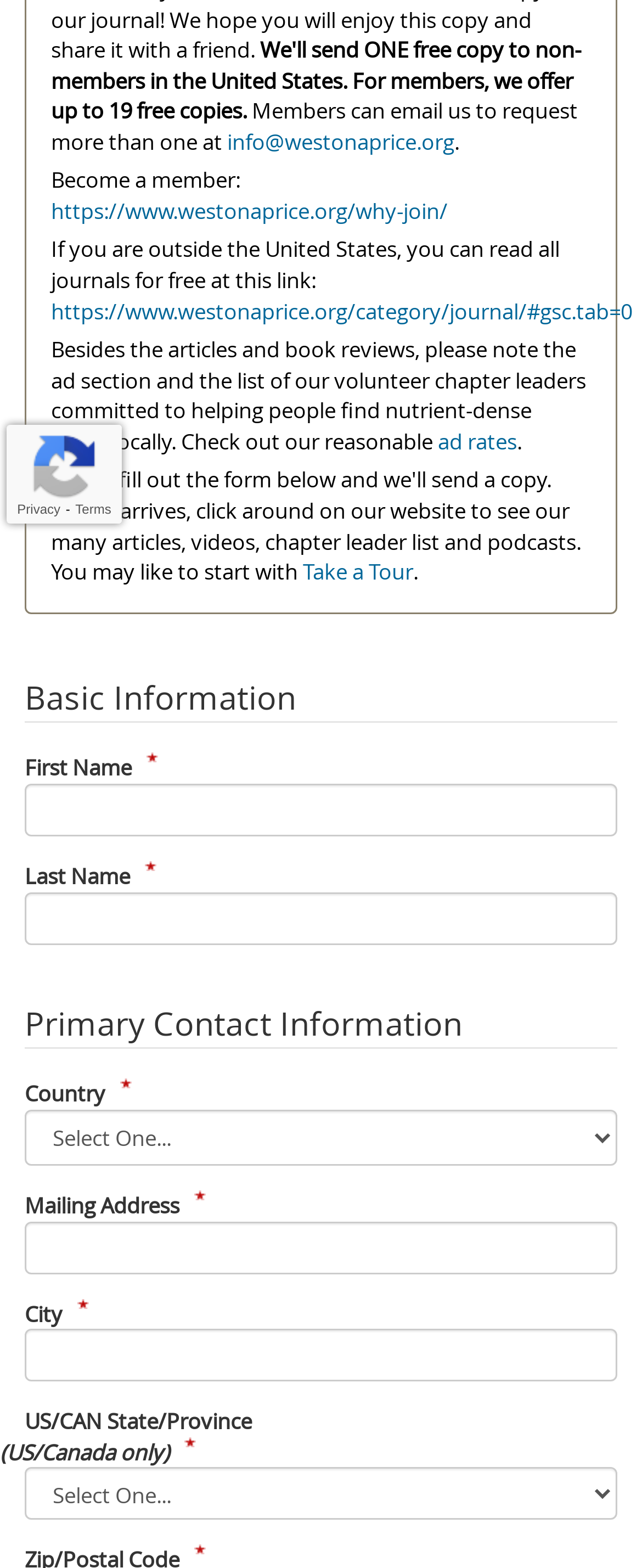From the given element description: "https://www.westonaprice.org/category/journal/#gsc.tab=0", find the bounding box for the UI element. Provide the coordinates as four float numbers between 0 and 1, in the order [left, top, right, bottom].

[0.079, 0.189, 0.985, 0.207]